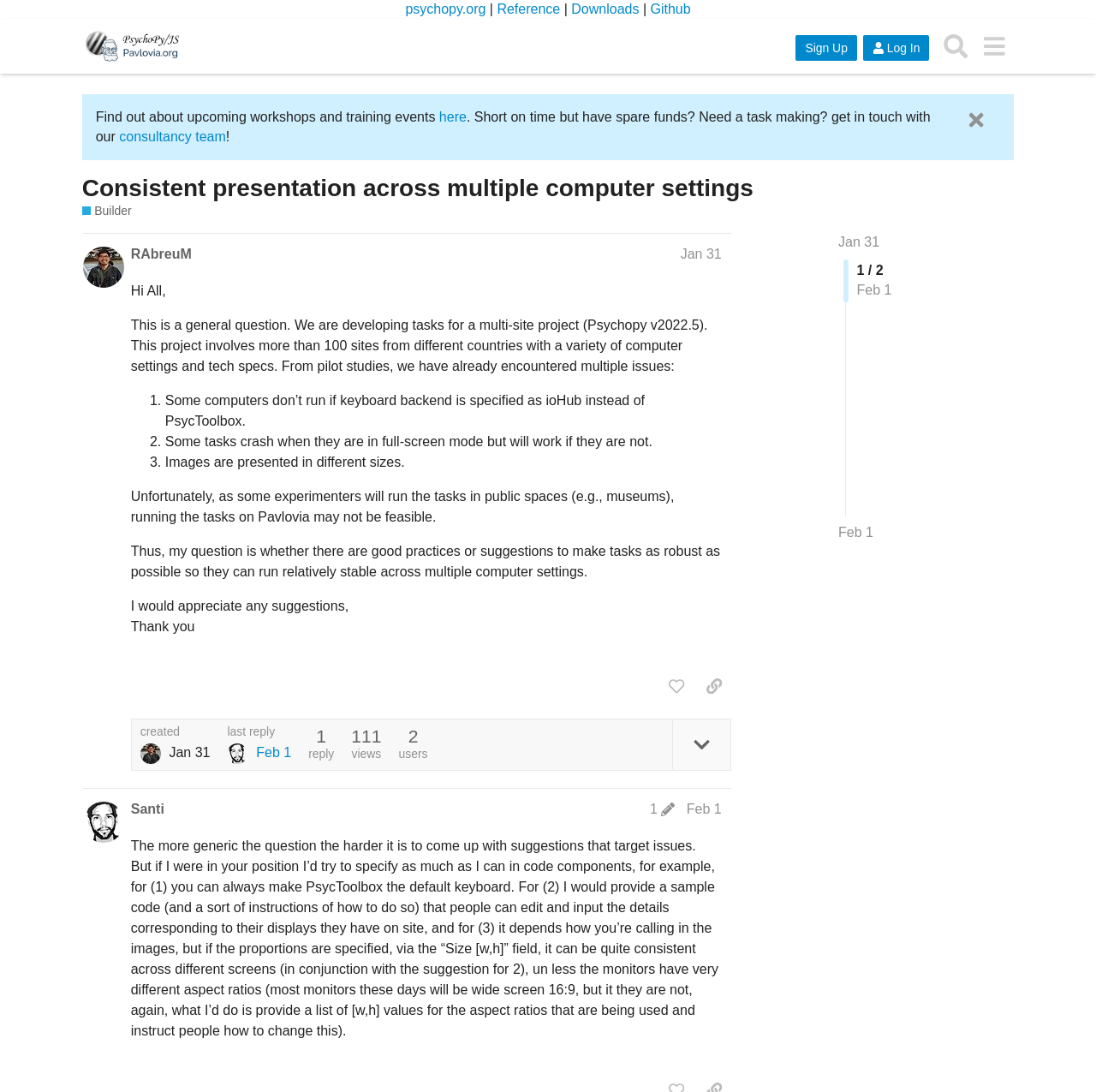Elaborate on the webpage's design and content in a detailed caption.

This webpage appears to be a forum or discussion board, specifically a post within the PsychoPy community. At the top of the page, there is a navigation bar with links to "psychopy.org", "Reference", "Downloads", and "Github". Below this, there is a header section with a logo and links to "PsychoPy", "Sign Up", "Log In", and a search button.

The main content of the page is a post from a user named "RAbreuM" dated January 31. The post is a general question about developing tasks for a multi-site project using PsychoPy, and the user is seeking advice on how to make the tasks as robust as possible to run across multiple computer settings. The post includes a list of issues they have encountered, such as keyboard backend compatibility, full-screen mode crashes, and image size inconsistencies.

Below the post, there are several buttons and links, including a "Like" button, a "Copy a link to this post" button, and a "Reply" button. There is also a section showing the post's creation date and time, as well as the number of views and users who have viewed the post.

Further down the page, there is a reply to the post from a user named "Santi" dated February 1. The reply provides some suggestions and advice on how to address the issues mentioned in the original post.

Overall, the webpage appears to be a discussion forum where users can ask questions, share their experiences, and provide advice and support to one another within the PsychoPy community.